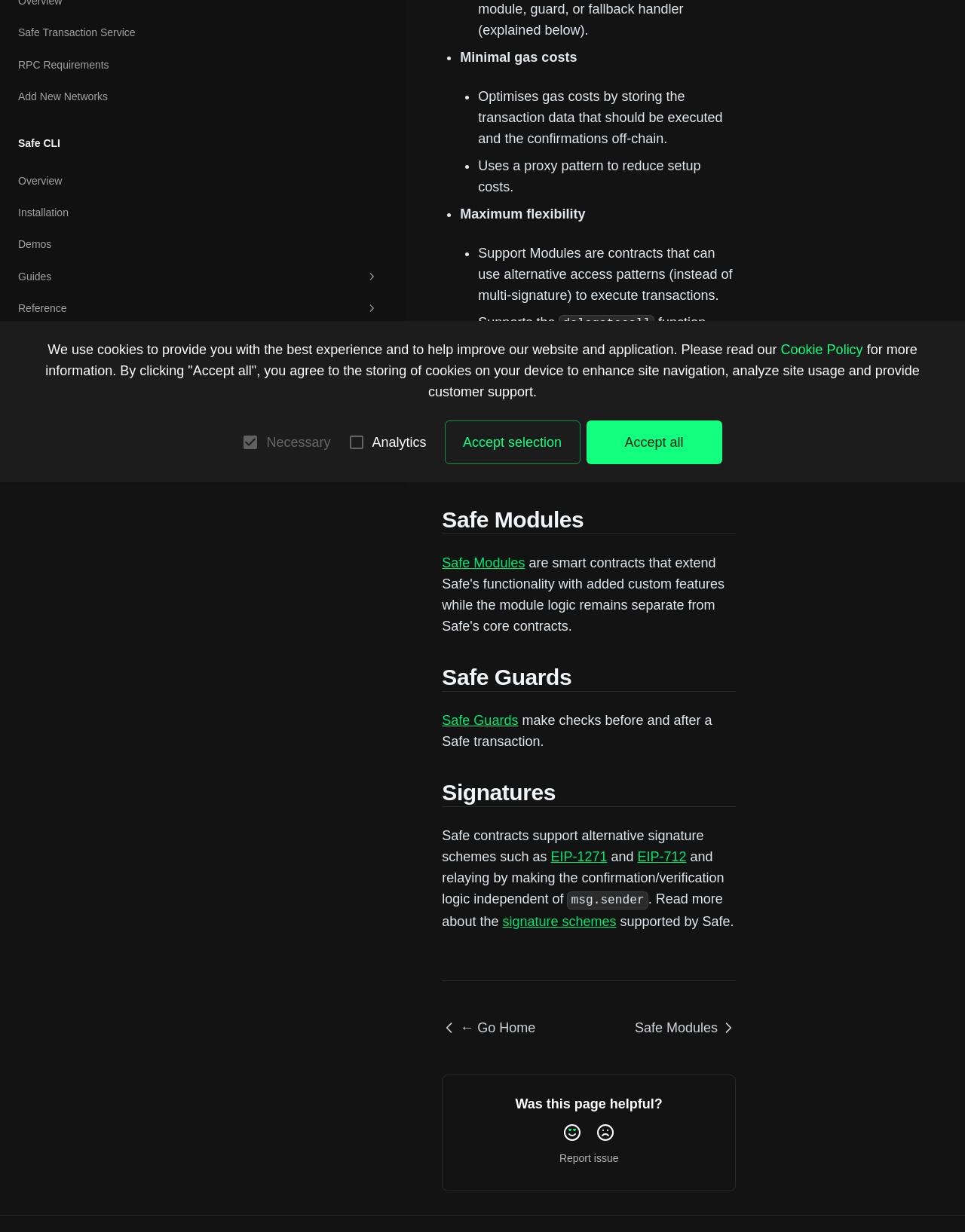Please find the bounding box for the following UI element description. Provide the coordinates in (top-left x, top-left y, bottom-right x, bottom-right y) format, with values between 0 and 1: Cookie Policy

[0.242, 0.954, 0.318, 0.989]